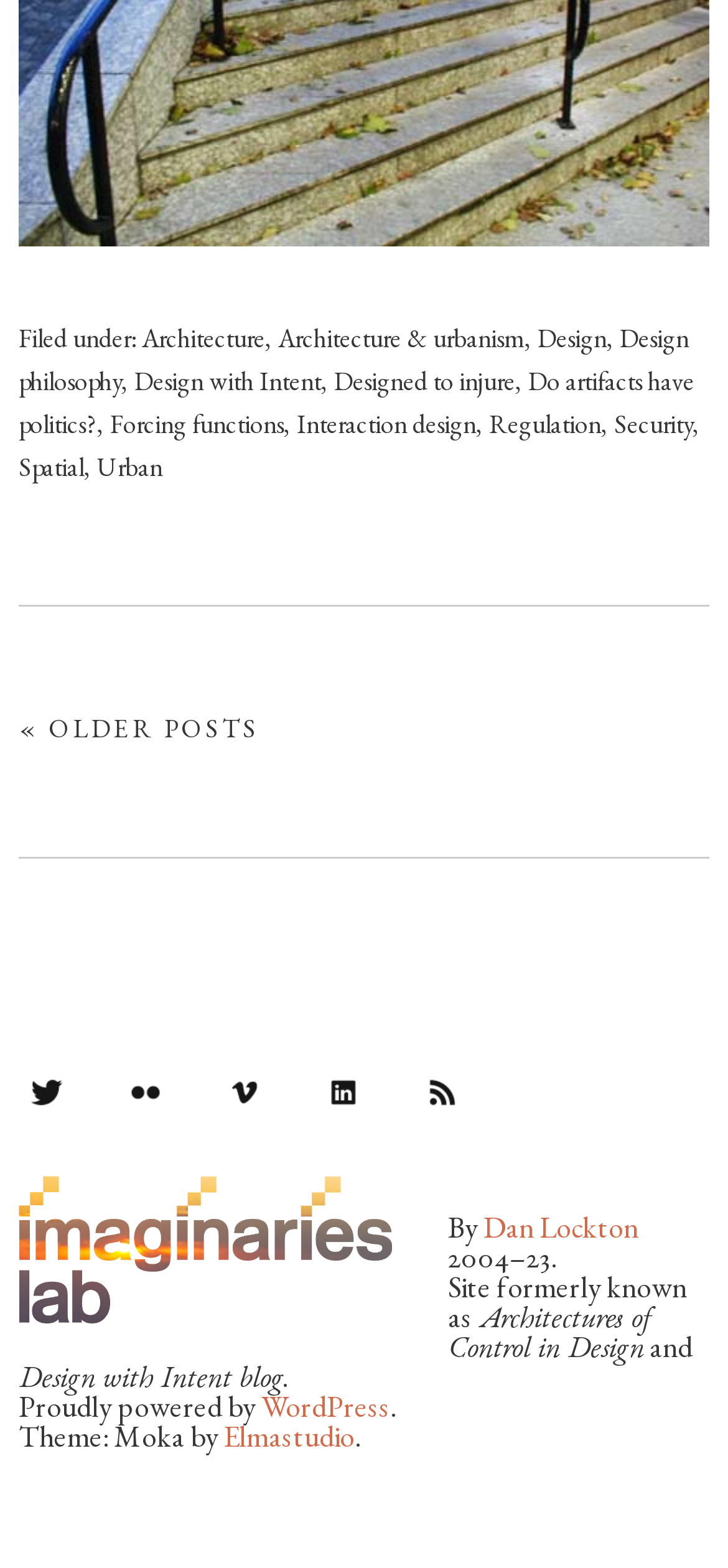Use a single word or phrase to answer the question:
What is the name of the website's previous incarnation?

Architectures of Control in Design